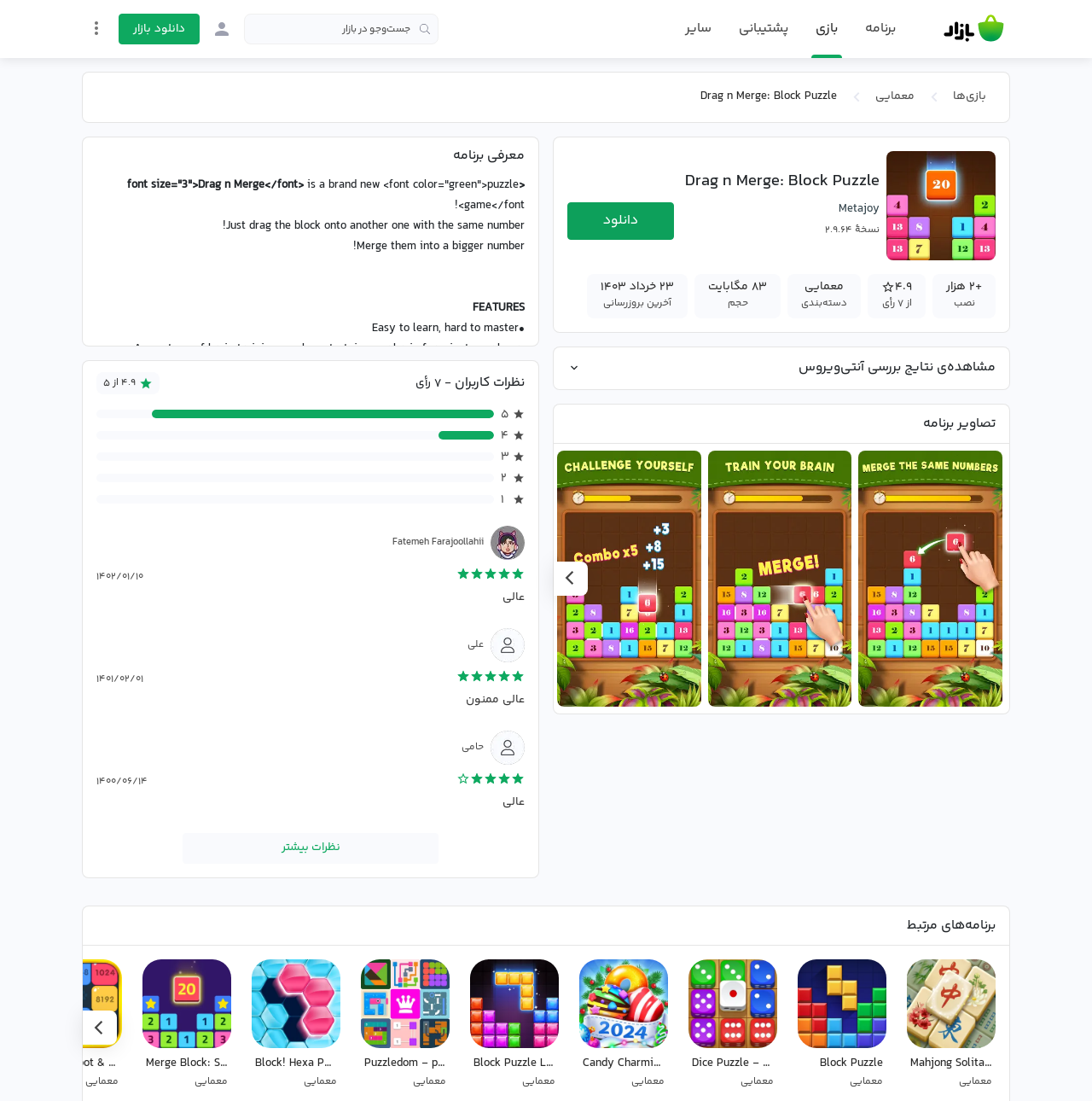Identify the bounding box coordinates of the region that needs to be clicked to carry out this instruction: "Check game ratings". Provide these coordinates as four float numbers ranging from 0 to 1, i.e., [left, top, right, bottom].

[0.807, 0.269, 0.835, 0.283]